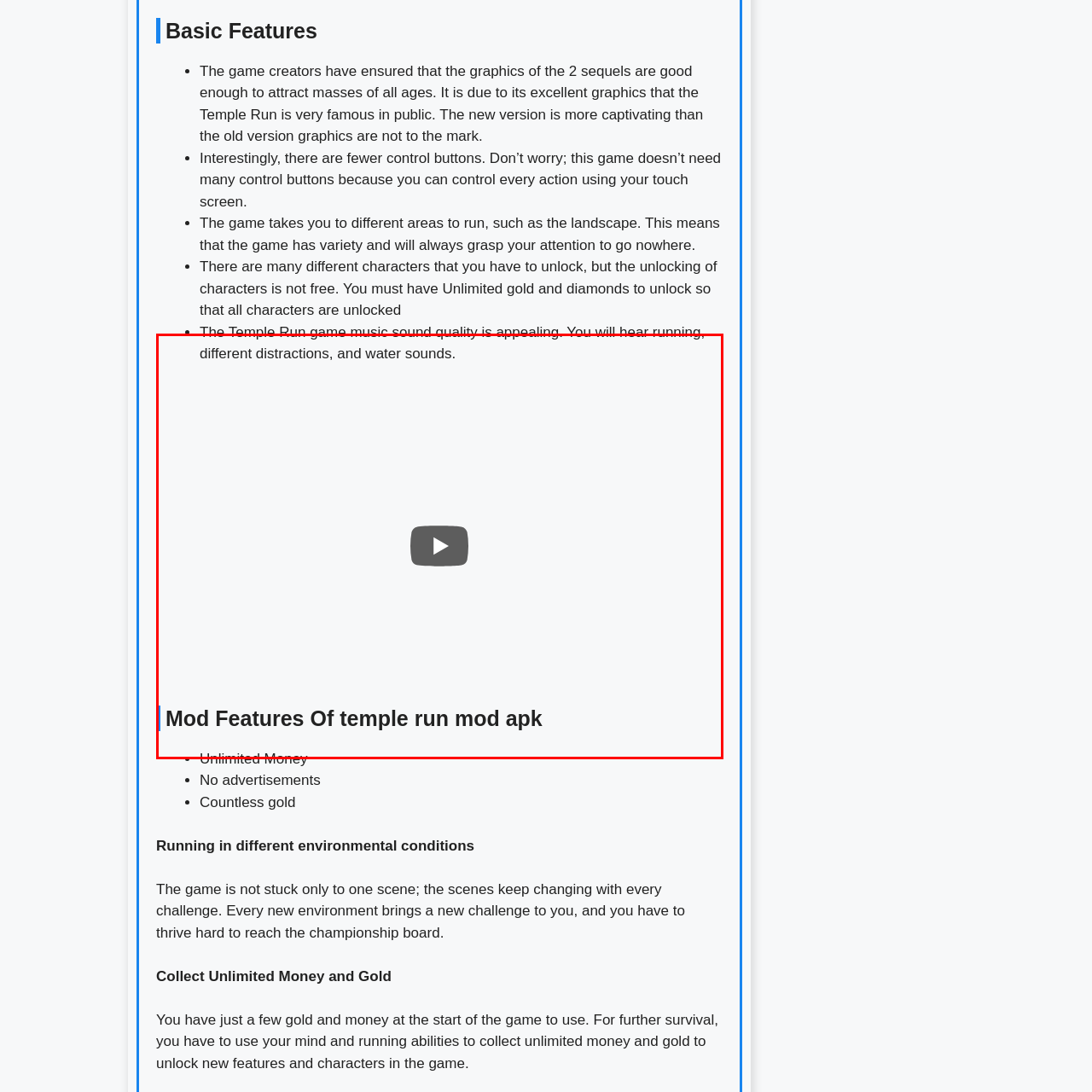Examine the image indicated by the red box and respond with a single word or phrase to the following question:
What is the benefit of the mod APK version of the game?

Unlimited money and no ads